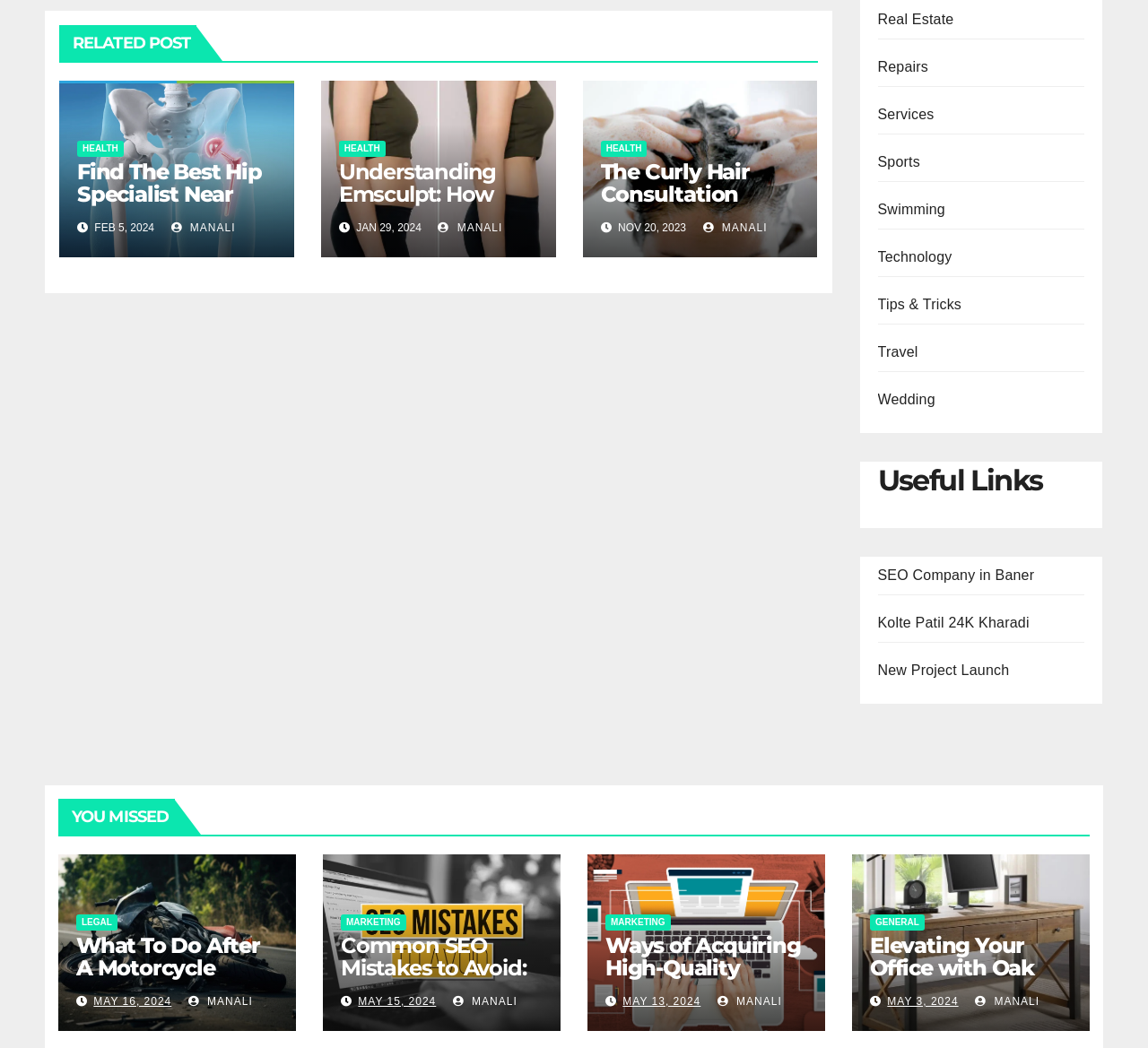Using the provided element description: "Kolte Patil 24K Kharadi", identify the bounding box coordinates. The coordinates should be four floats between 0 and 1 in the order [left, top, right, bottom].

[0.764, 0.586, 0.897, 0.601]